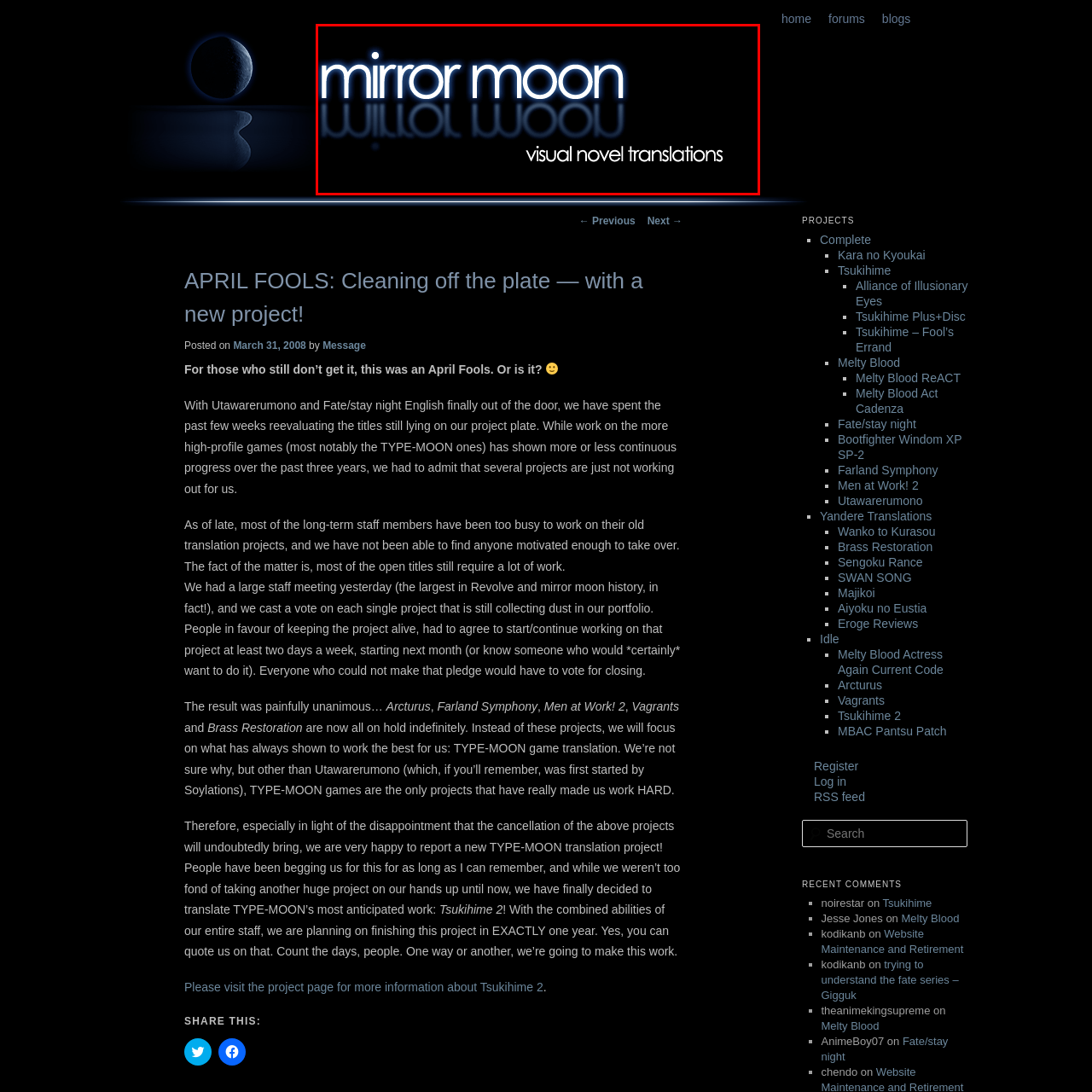Look closely at the image surrounded by the red box, What is the color of the glow illuminating the logo? Give your answer as a single word or phrase.

luminous blue